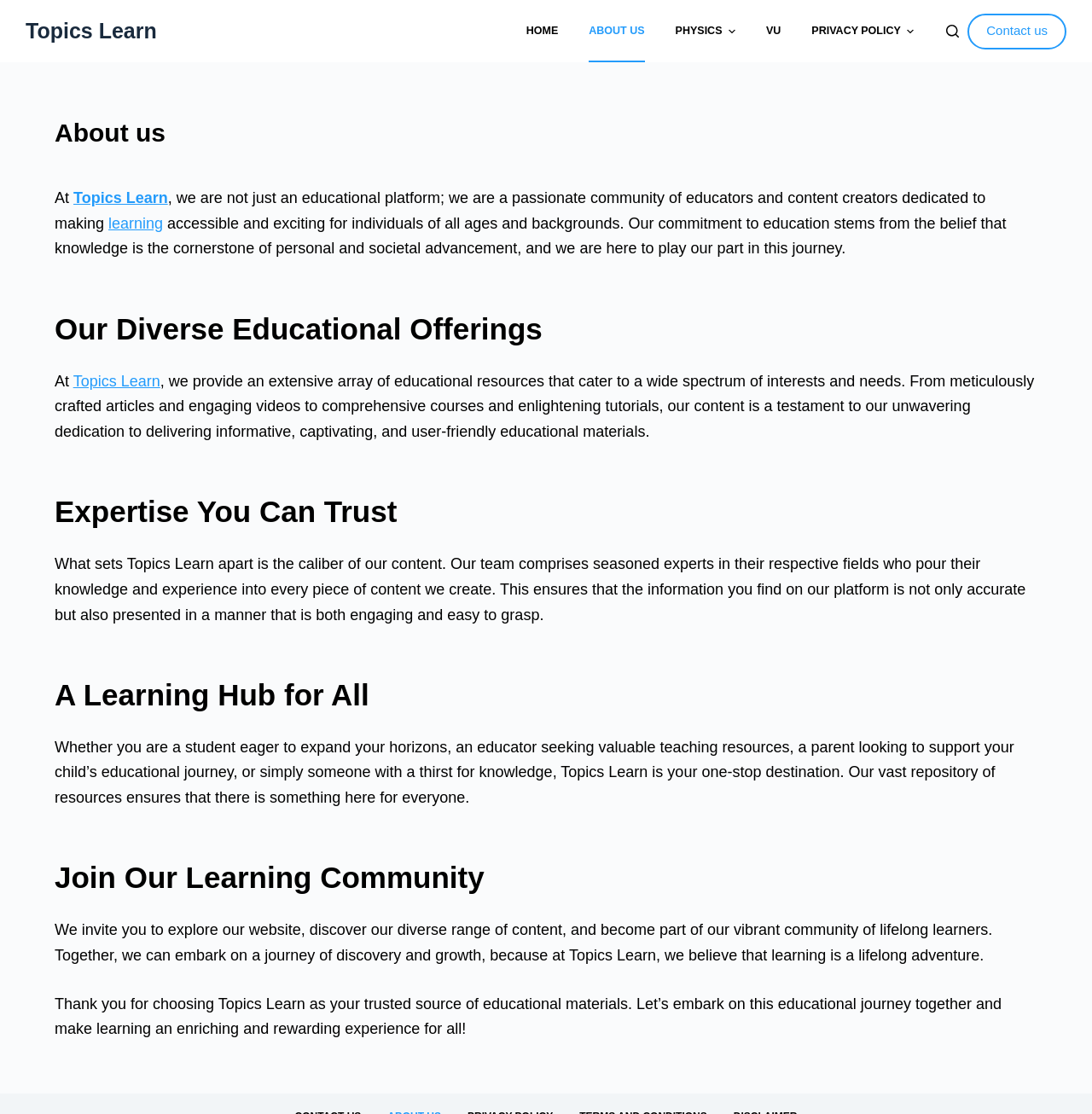What is the goal of the platform?
Analyze the image and provide a thorough answer to the question.

The goal of the platform can be inferred from the article section, where it is mentioned that Topics Learn believes that learning is a lifelong adventure and invites users to embark on a journey of discovery and growth.